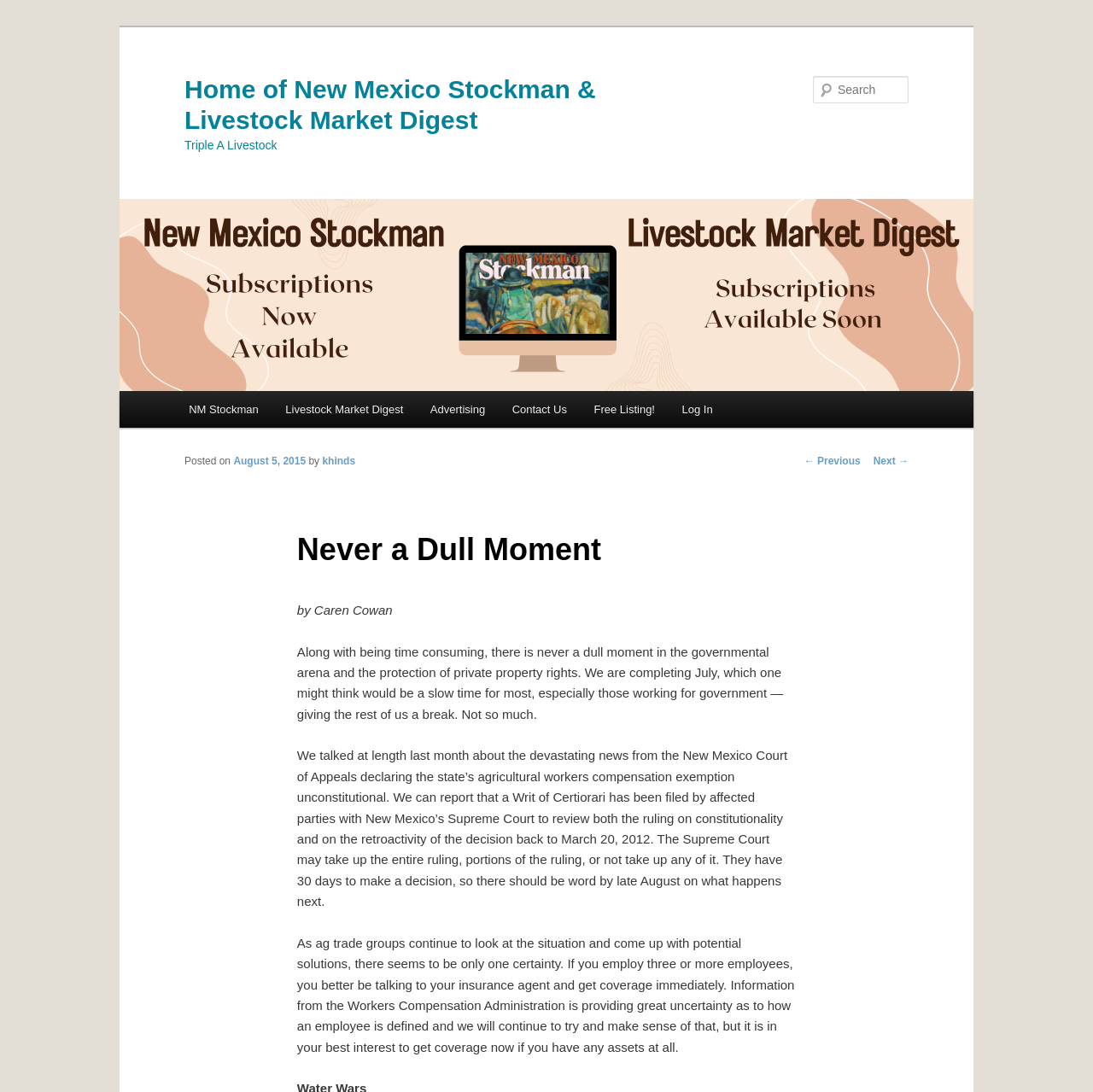Given the description "Livestock Market Digest", determine the bounding box of the corresponding UI element.

[0.249, 0.358, 0.381, 0.392]